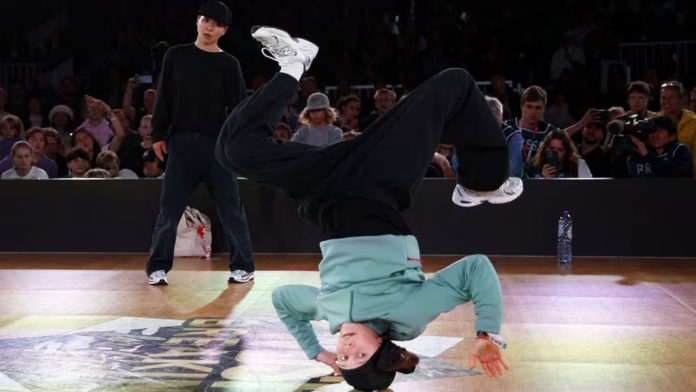Utilize the information from the image to answer the question in detail:
How many legs does the breaker have extended?

The caption states that the breaker balances on her head with one leg extended gracefully upward, implying that only one leg is extended.